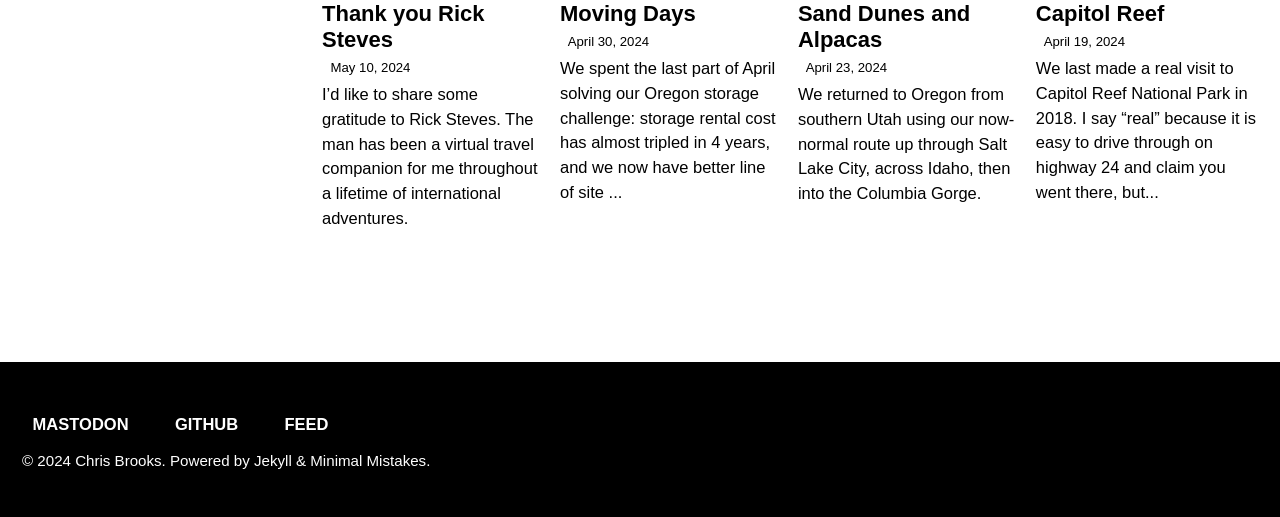Determine the bounding box coordinates of the target area to click to execute the following instruction: "Click on 'MASTODON'."

[0.017, 0.803, 0.108, 0.838]